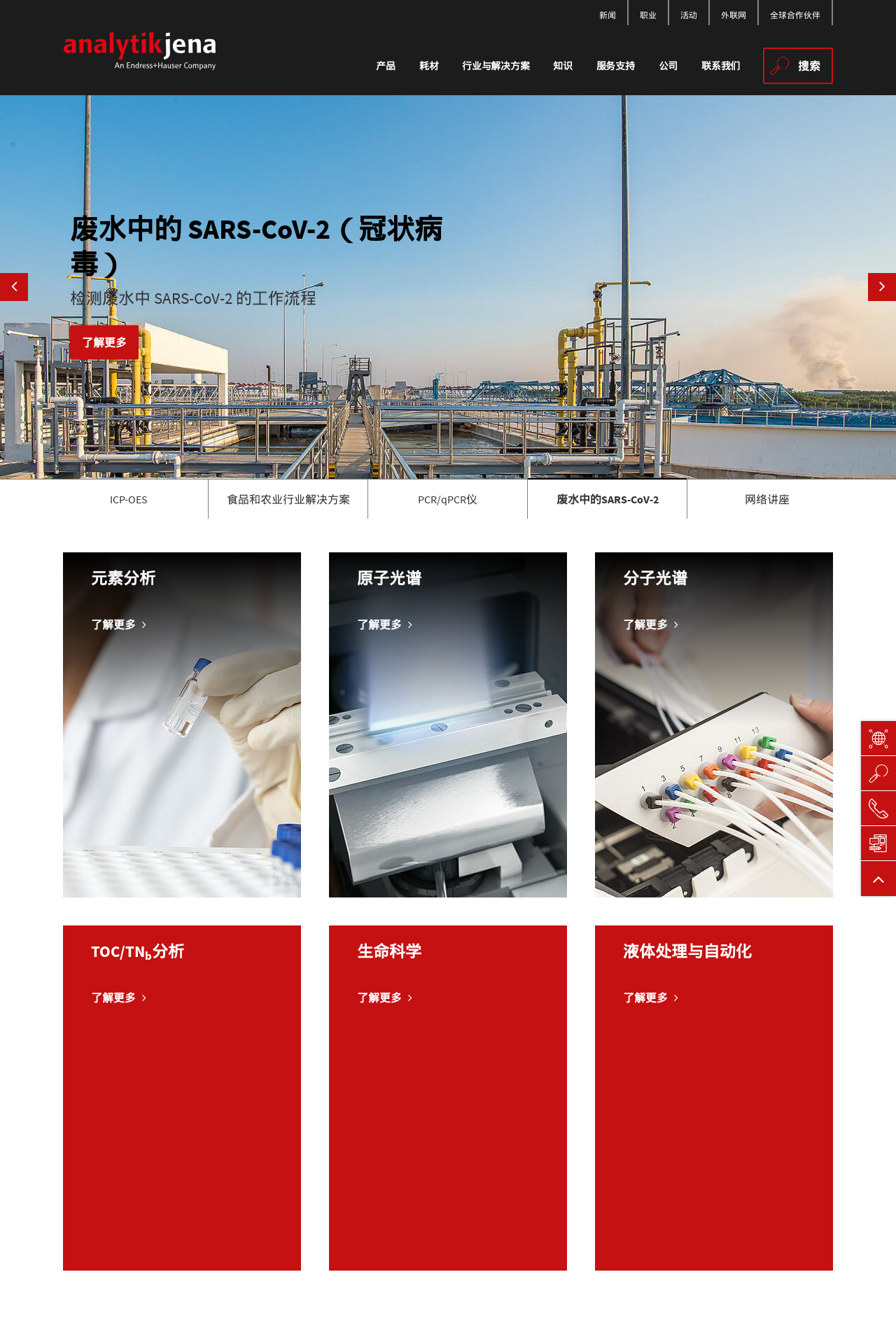Refer to the screenshot and give an in-depth answer to this question: What type of products does the company offer?

The company offers various analytical instruments, including ICP-OES, PCR/qPCR instruments, and TOC/TNb analyzers, which are used in different industries such as food and agriculture, and life sciences.